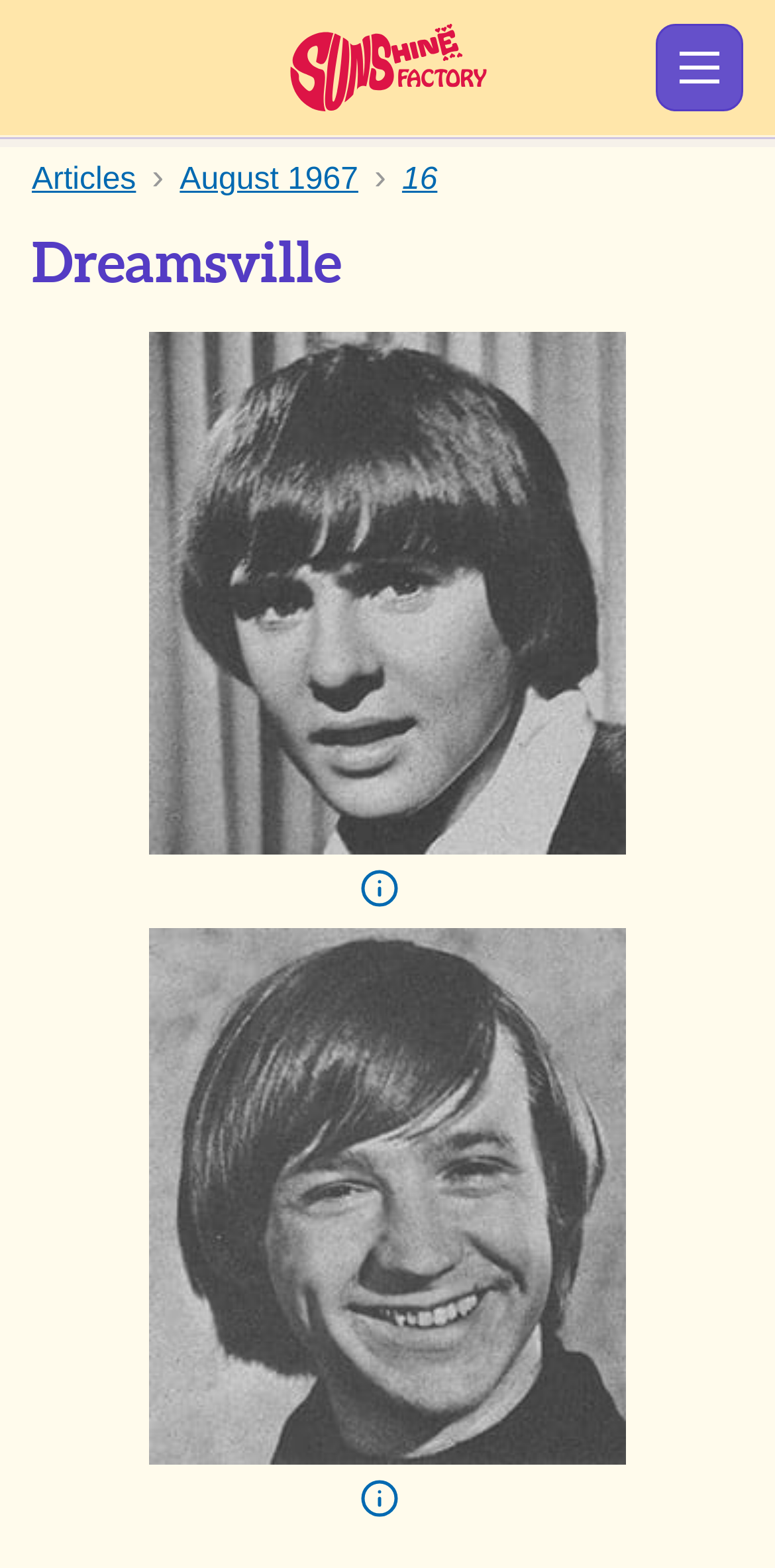Please find the bounding box coordinates of the section that needs to be clicked to achieve this instruction: "Read about Davy Jones".

[0.192, 0.212, 0.808, 0.545]